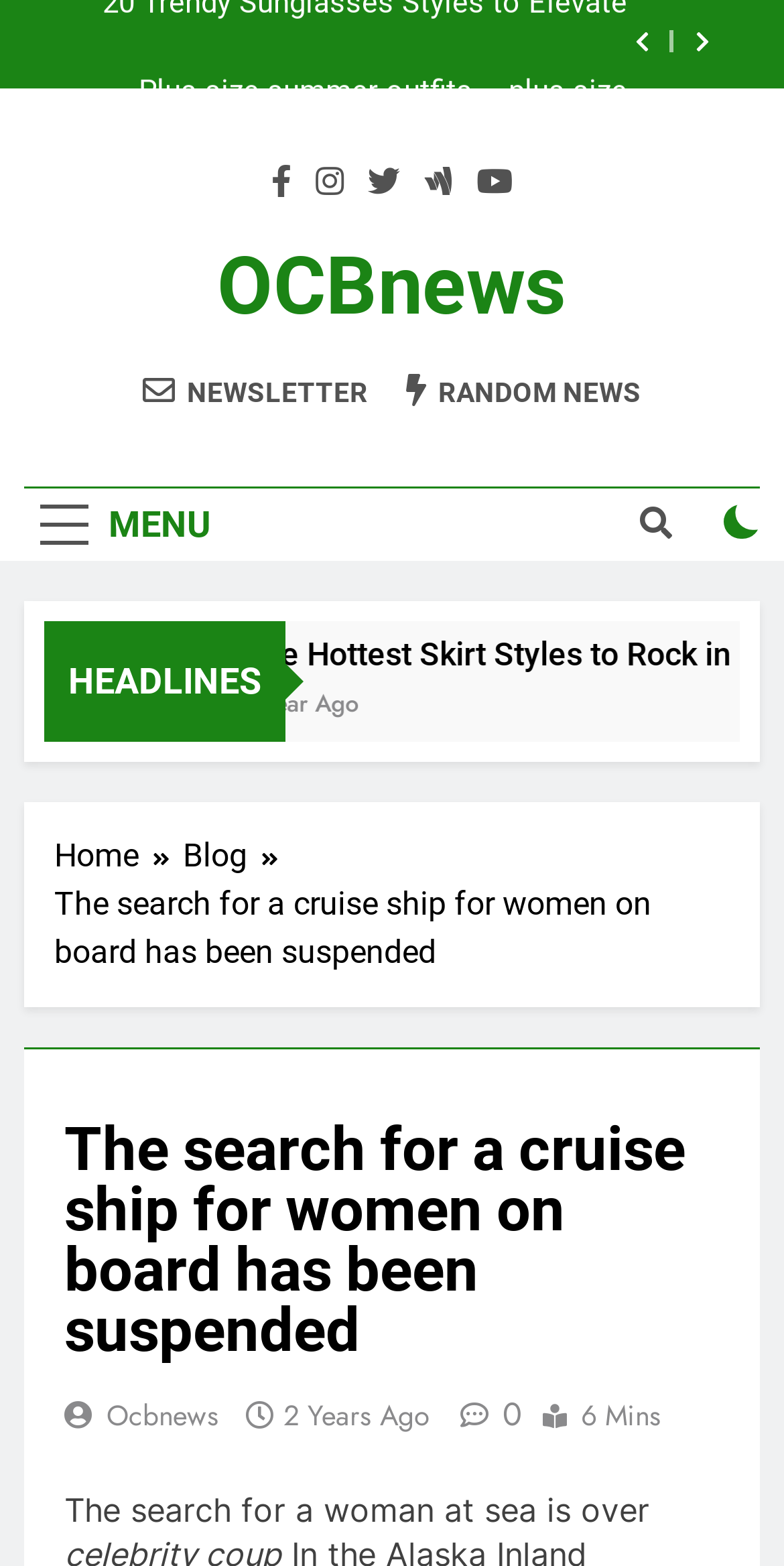Generate a thorough caption detailing the webpage content.

The webpage appears to be a news article page from OCBnews. At the top, there are several buttons and links, including a menu button, a search button, and social media links. Below these, there is a headline section with a prominent heading "The Hottest Skirt Styles to Rock in 2023" and a link to the article. 

To the left of the headline, there is a breadcrumbs navigation section with links to the home page and blog. Below the headline, there is a main article section with a title "The search for a cruise ship for women on board has been suspended" and a brief summary of the article. The article title is also repeated as a heading within the article section.

Within the article section, there are links to the source "Ocbnews" and a timestamp "2 Years Ago". There is also a "6 Mins" label, likely indicating the reading time of the article. Below the article title, there is a brief summary of the article "The search for a woman at sea is over". 

On the right side of the page, there is a list item with a link to an article "Plus size summer outfits – plus size summer outfits big stomach".